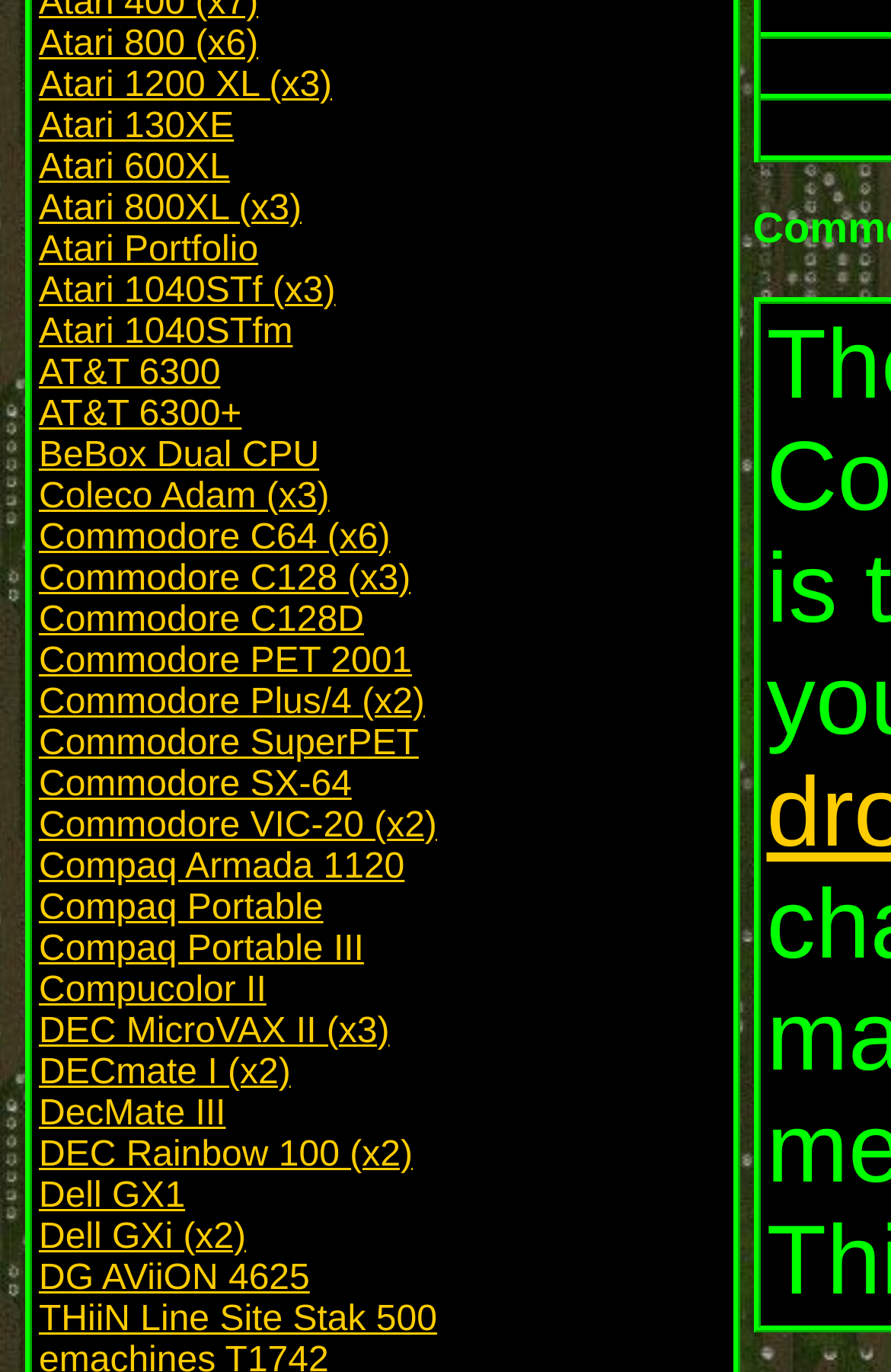Are there any computer models from DEC listed?
Observe the image and answer the question with a one-word or short phrase response.

Yes